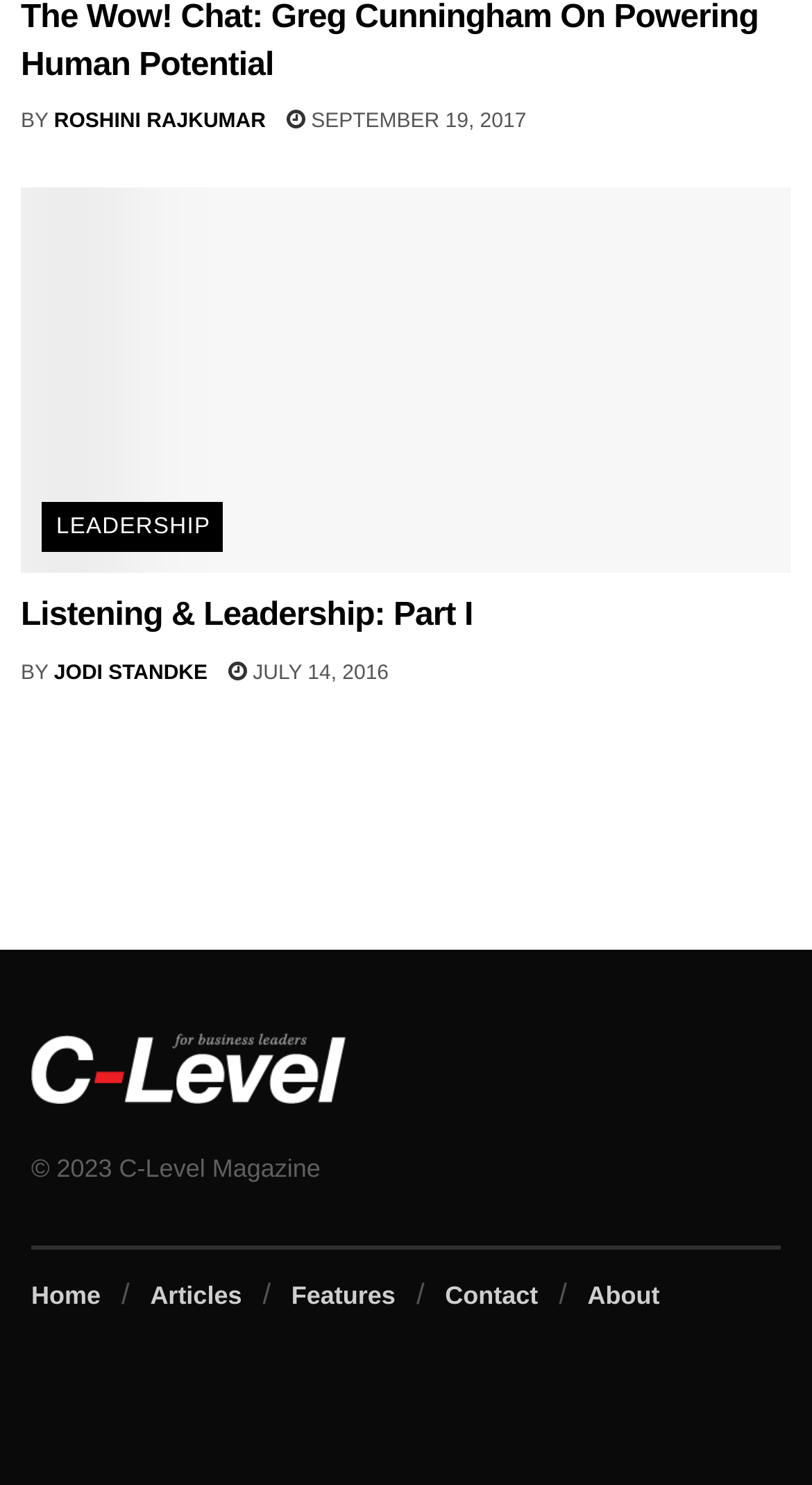How many articles are displayed on the homepage?
Based on the content of the image, thoroughly explain and answer the question.

I counted the number of article sections on the webpage, which are 'Listening & Leadership: Part I' and 'The Wow! Chat: Greg Cunningham On Powering Human Potential'. Therefore, there are 2 articles displayed on the homepage.